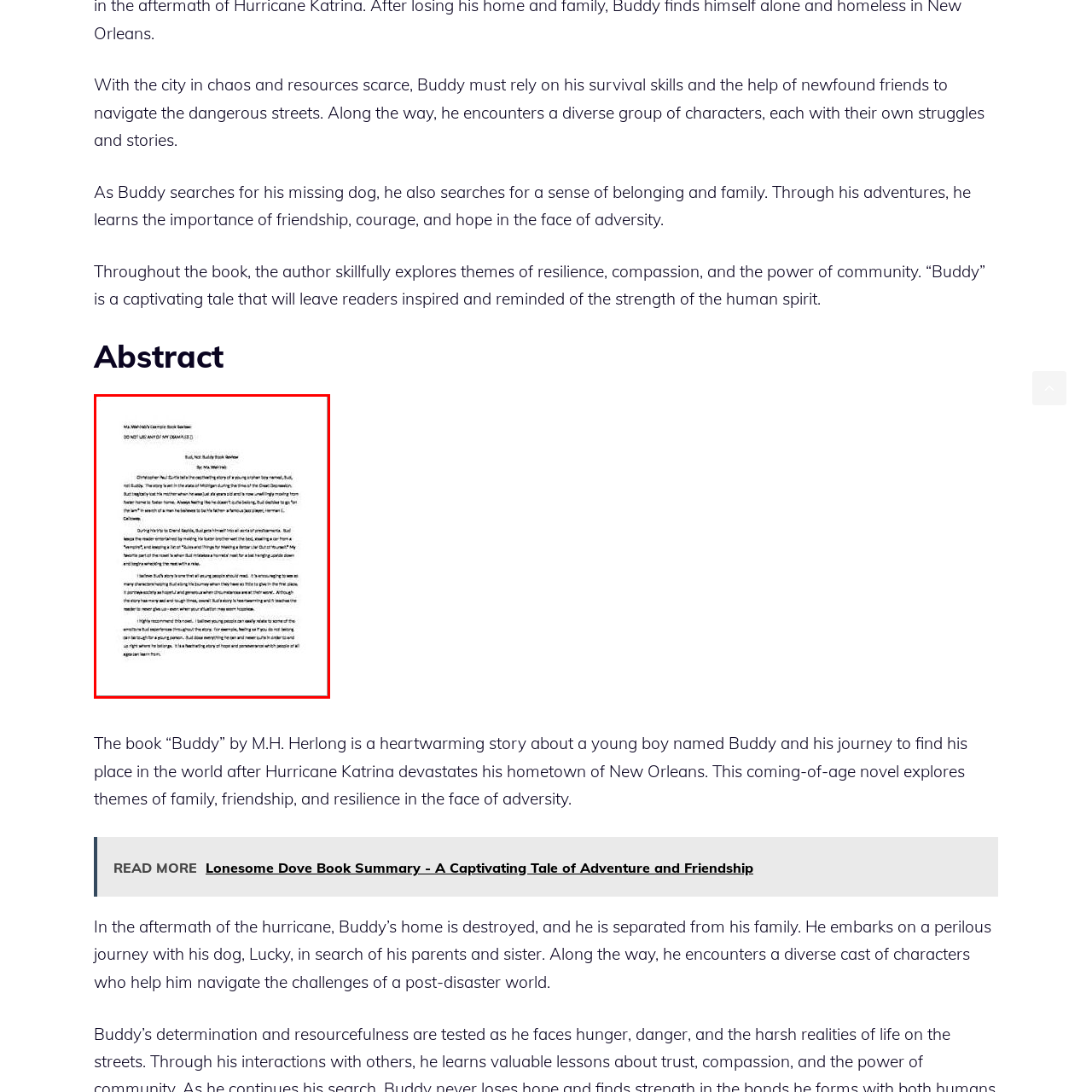What event affects the main character in the story?
Check the image inside the red bounding box and provide your answer in a single word or short phrase.

Hurricane Katrina